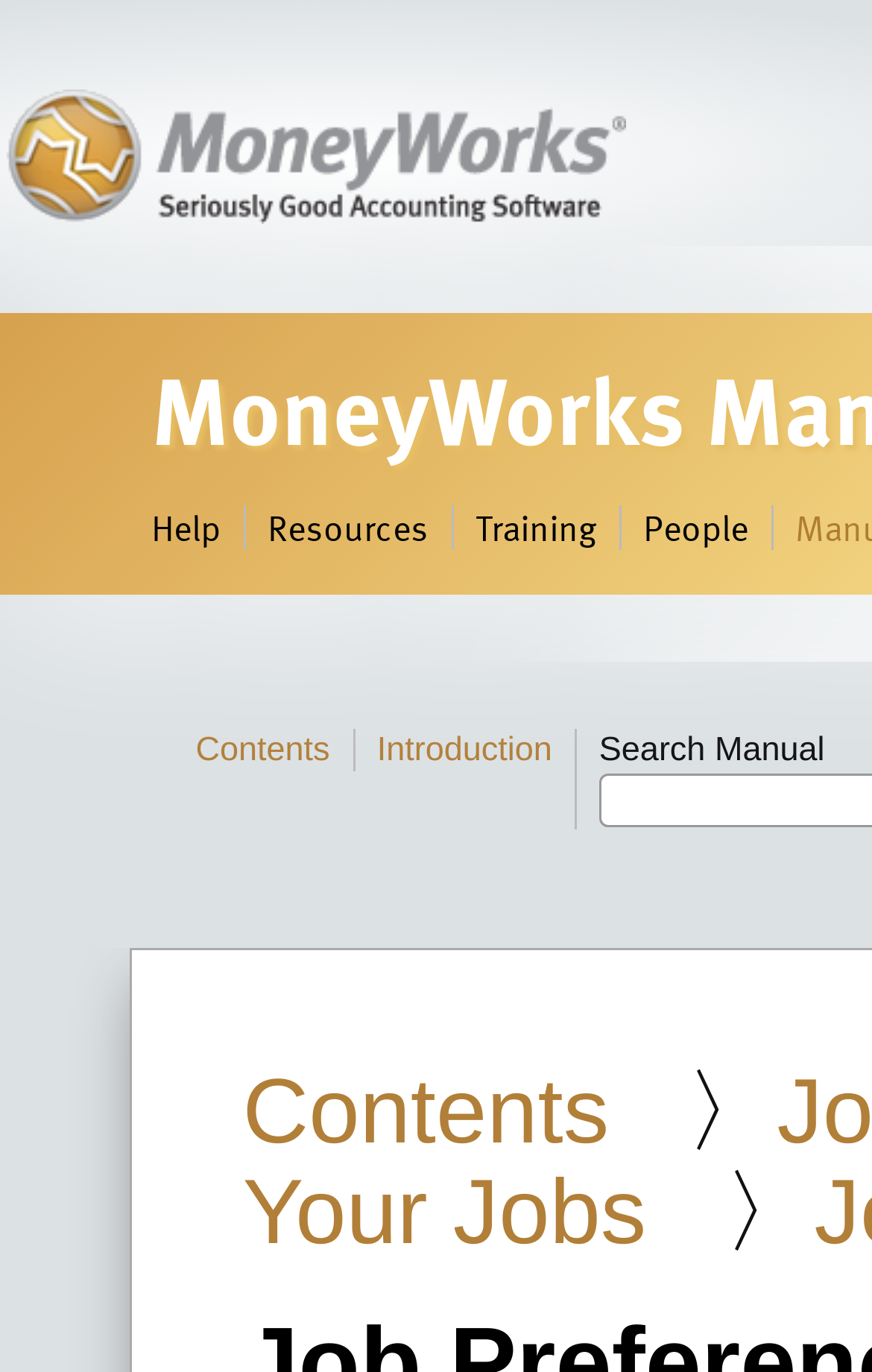Summarize the webpage in an elaborate manner.

The webpage is an online manual for MoneyWorks accounting software, available for both Mac and Windows operating systems. At the top, there is a prominent heading that reads "MoneyWorks", taking up a significant portion of the top section. 

Below the heading, there are four links aligned horizontally, labeled "Help", "Resources", "Training", and "People", from left to right. These links are positioned roughly in the middle of the page, spanning about half of the page's width.

Further down, there are three more links, stacked vertically, with "Contents" at the top, followed by "Introduction", and then a search function labeled "Search Manual". The search function is positioned towards the right side of the page.

Lastly, there is another "Contents" link, which is a duplicate of the one above, located near the bottom of the page.